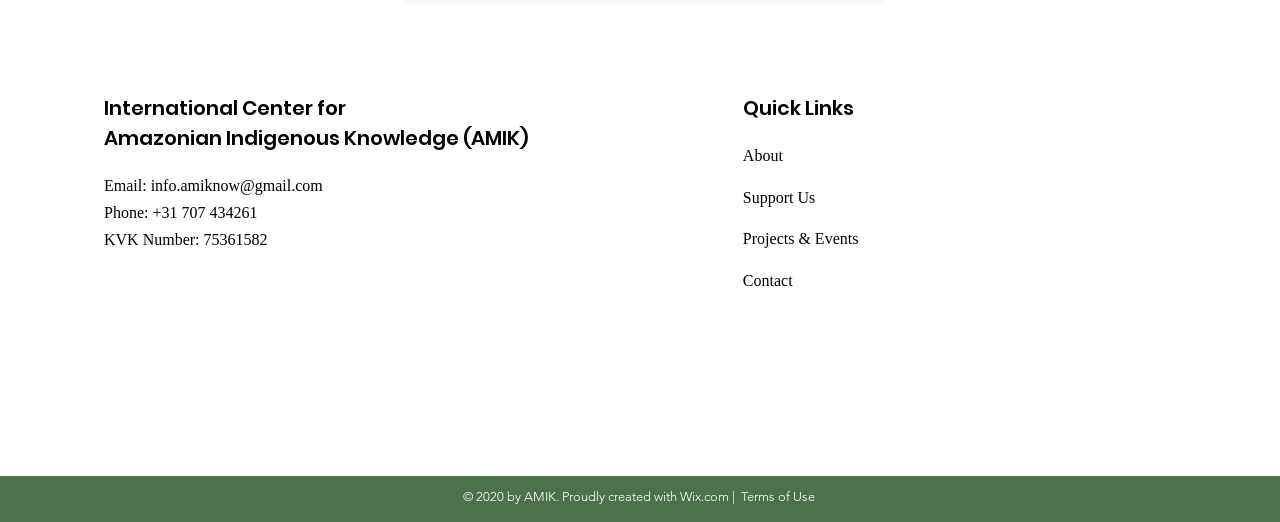Provide a brief response using a word or short phrase to this question:
What is the organization's email?

info.amiknow@gmail.com